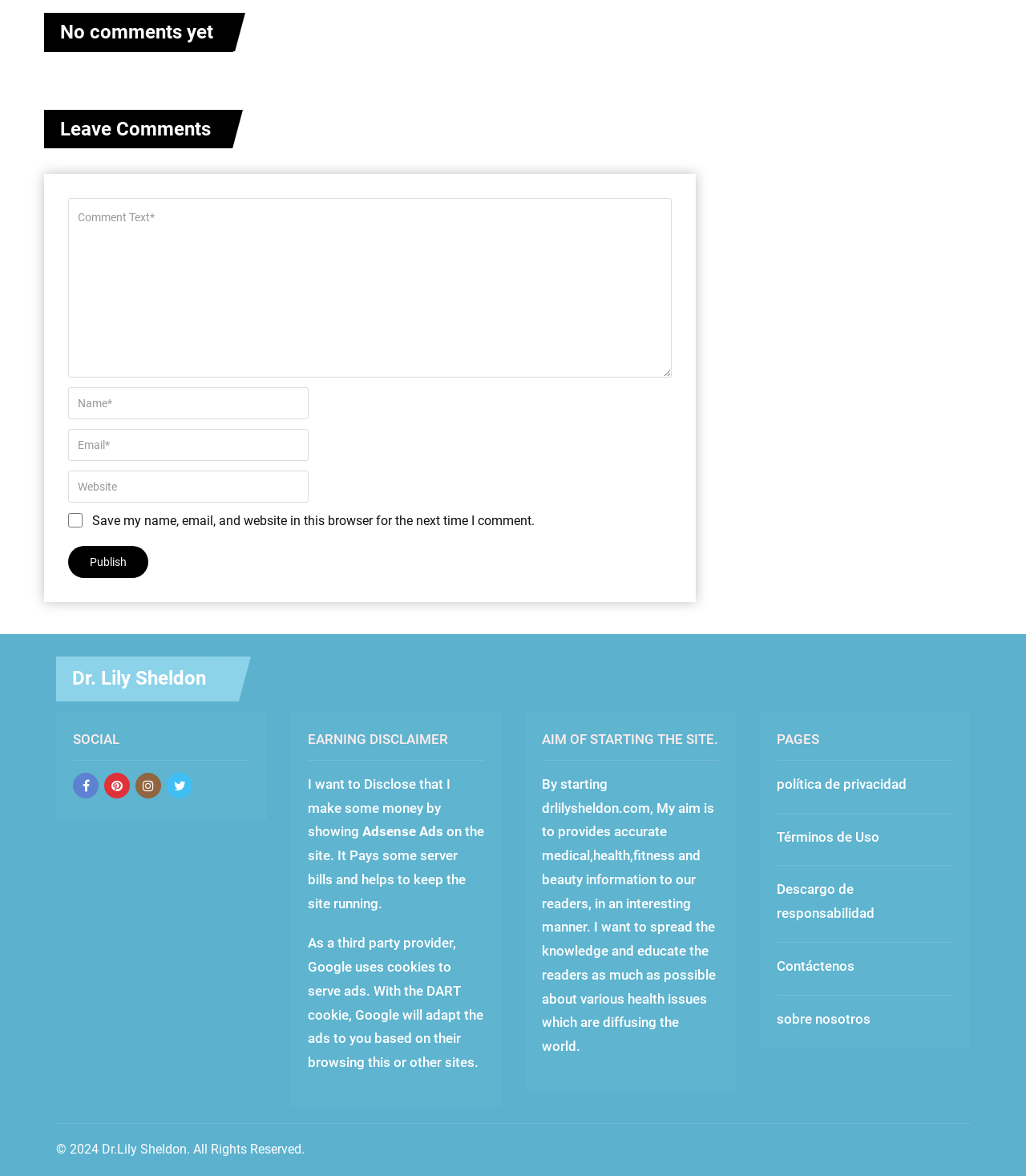Provide the bounding box coordinates of the HTML element described by the text: "Contáctenos".

[0.757, 0.814, 0.832, 0.828]